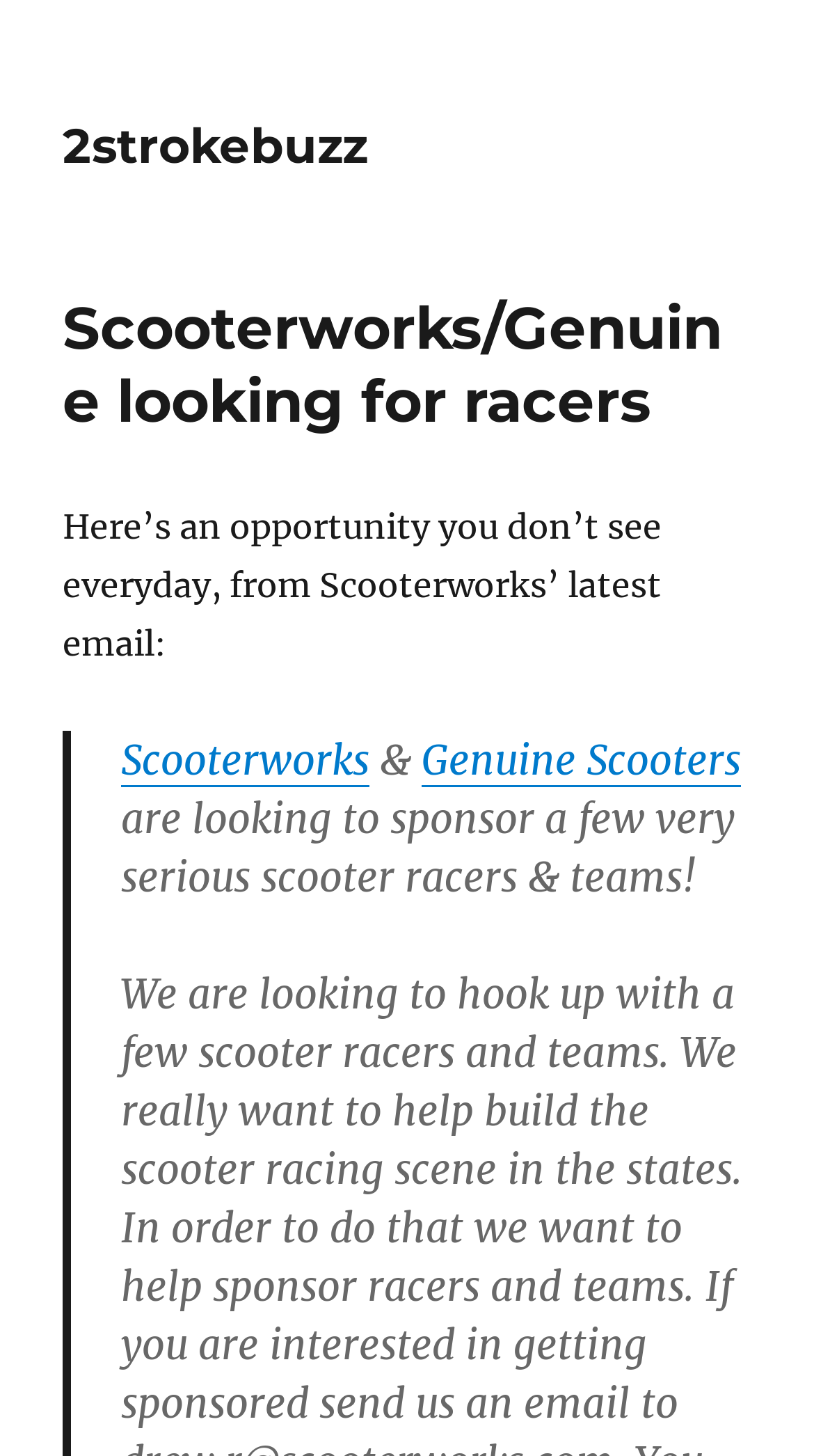What type of scooters are mentioned? Please answer the question using a single word or phrase based on the image.

Genuine Scooters